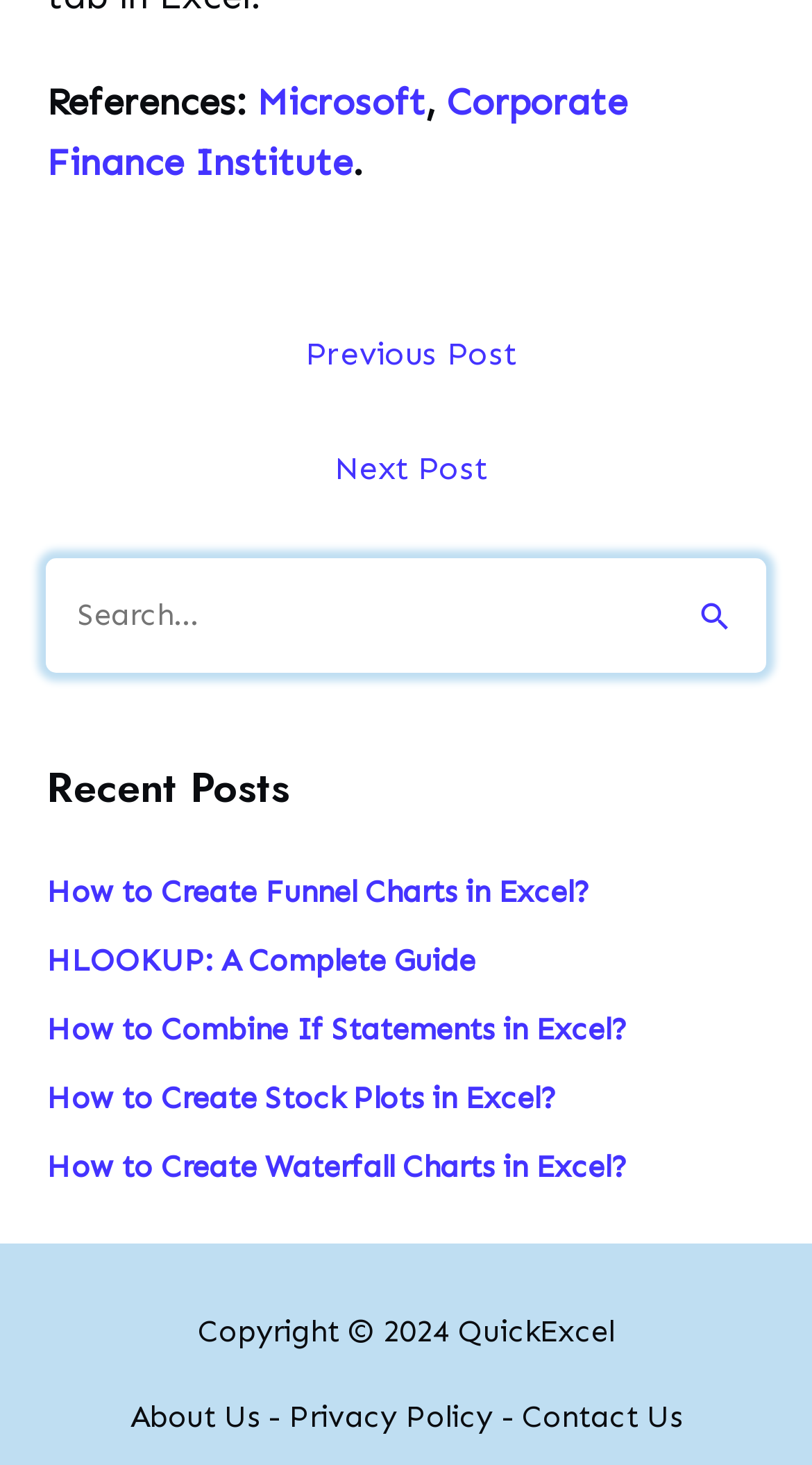How many recent posts are listed?
From the details in the image, answer the question comprehensively.

I counted the number of links under the 'Recent Posts' heading, and there are 5 links, each representing a recent post.